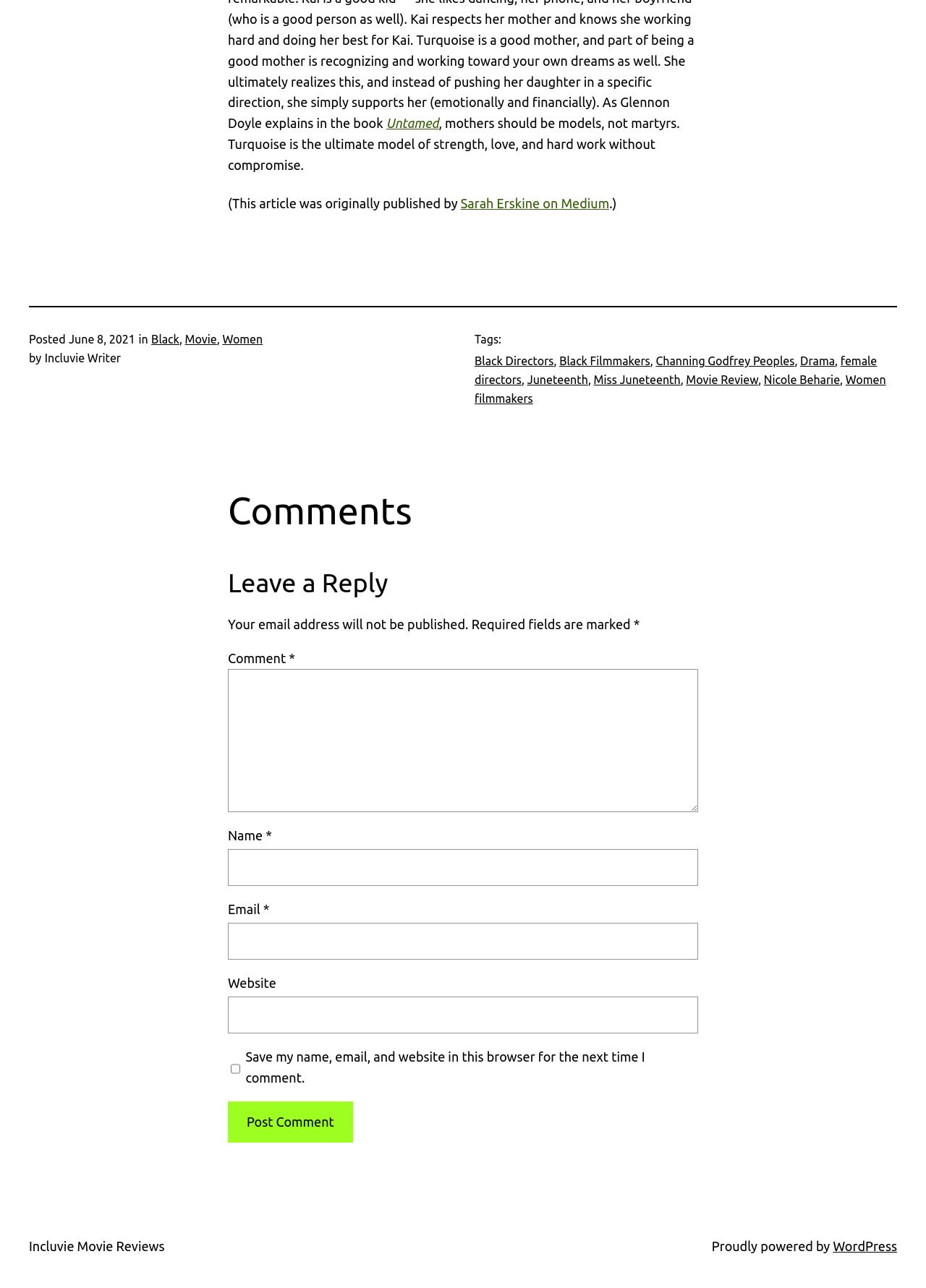Please find the bounding box for the UI component described as follows: "parent_node: Email * aria-describedby="email-notes" name="email"".

[0.246, 0.717, 0.754, 0.745]